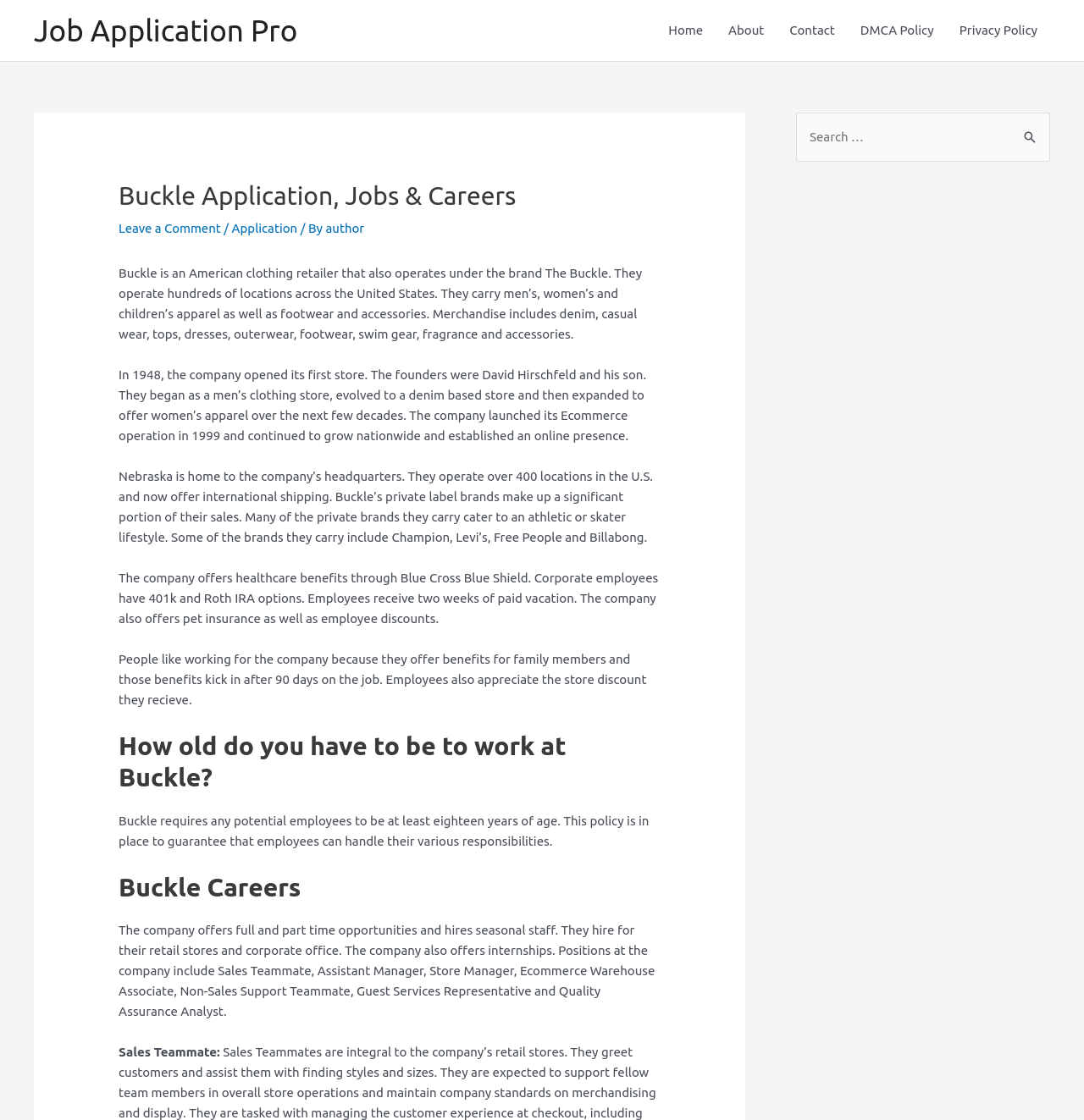What benefits do Buckle employees receive? Examine the screenshot and reply using just one word or a brief phrase.

Healthcare, 401k, pet insurance